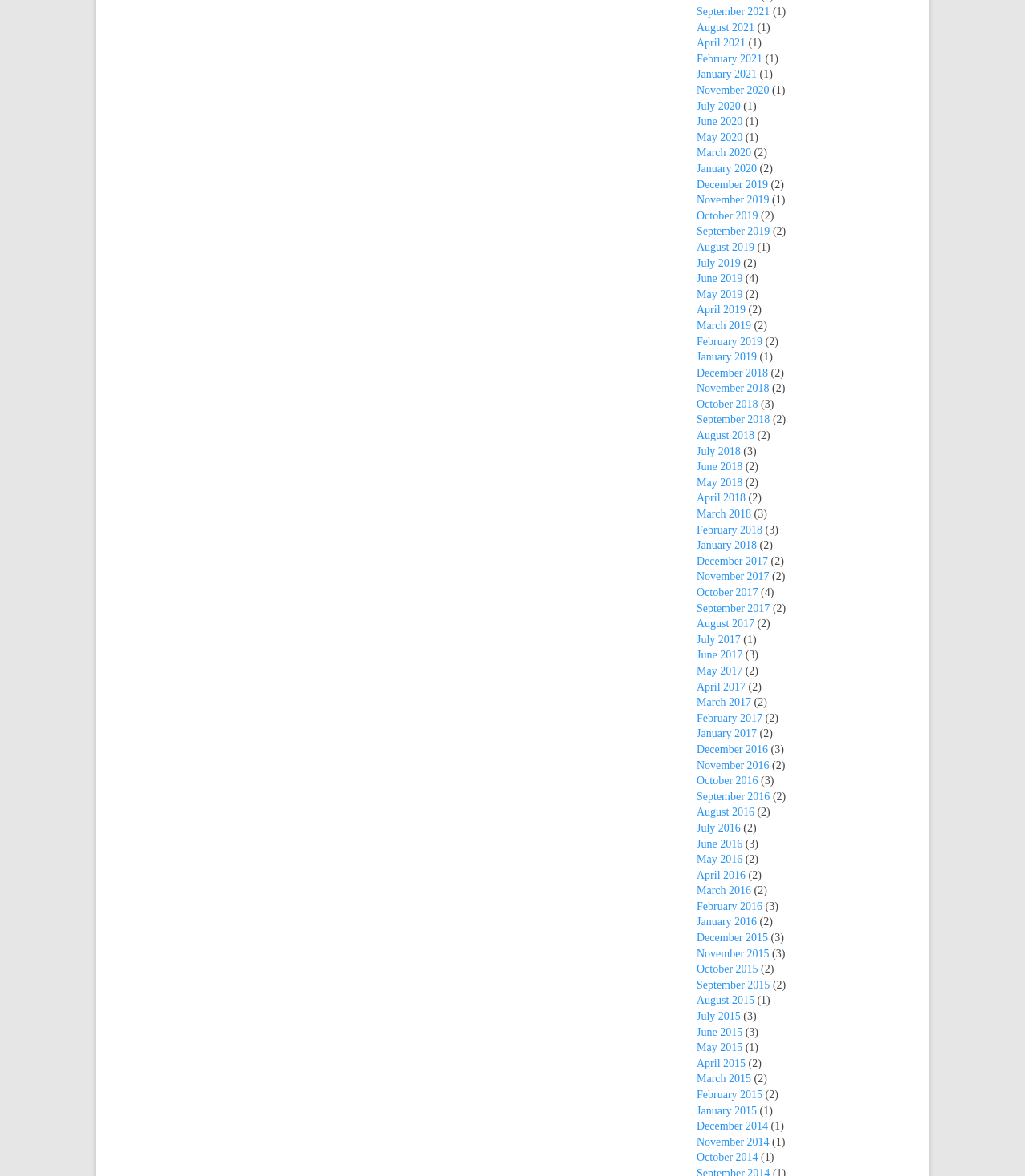What is the most recent month listed?
Provide a well-explained and detailed answer to the question.

I looked at the list of links on the webpage and found that the most recent month listed is September 2021, which is at the top of the list.